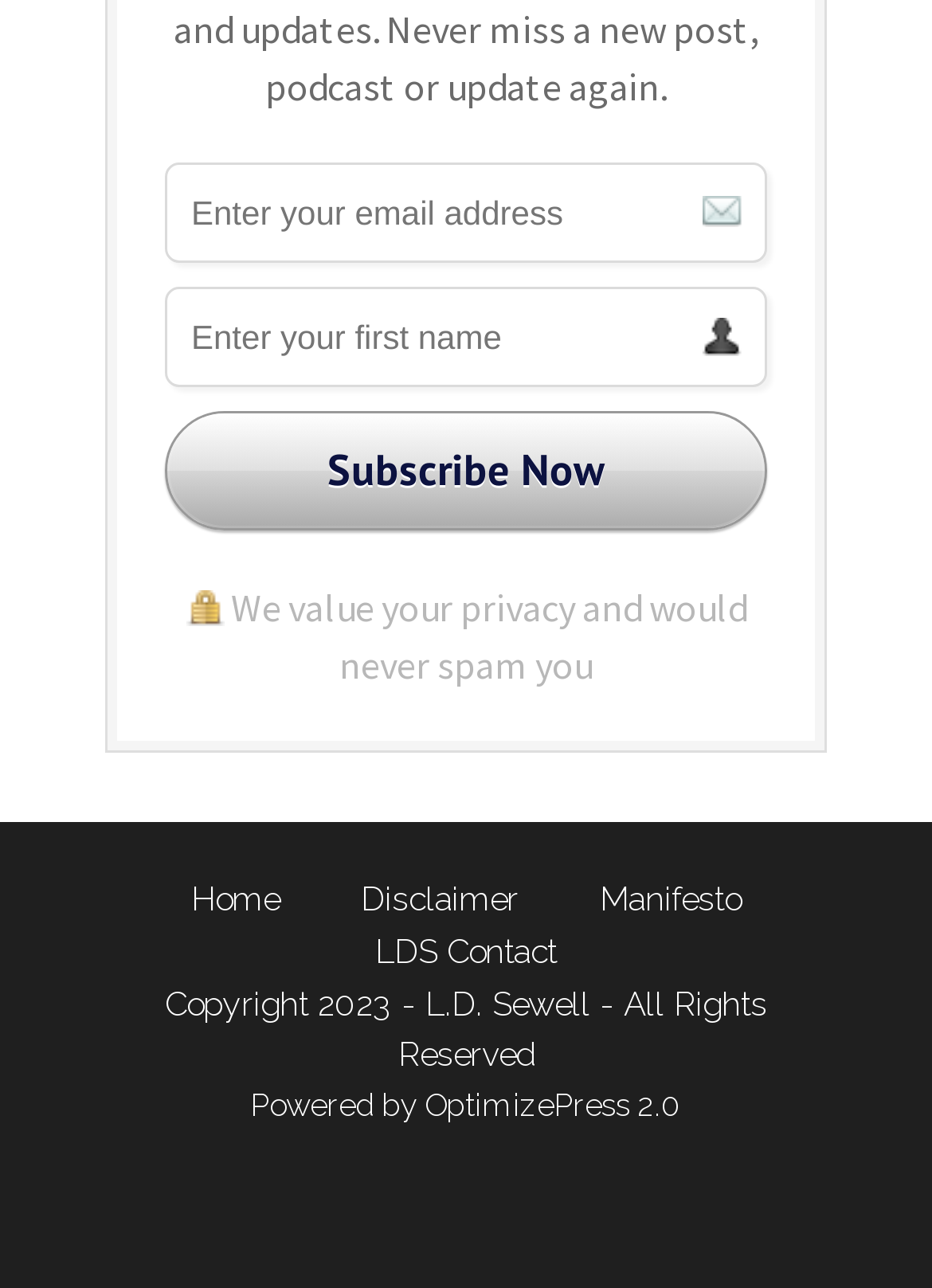Locate the bounding box of the UI element with the following description: "Powered by OptimizePress 2.0".

[0.268, 0.843, 0.732, 0.871]